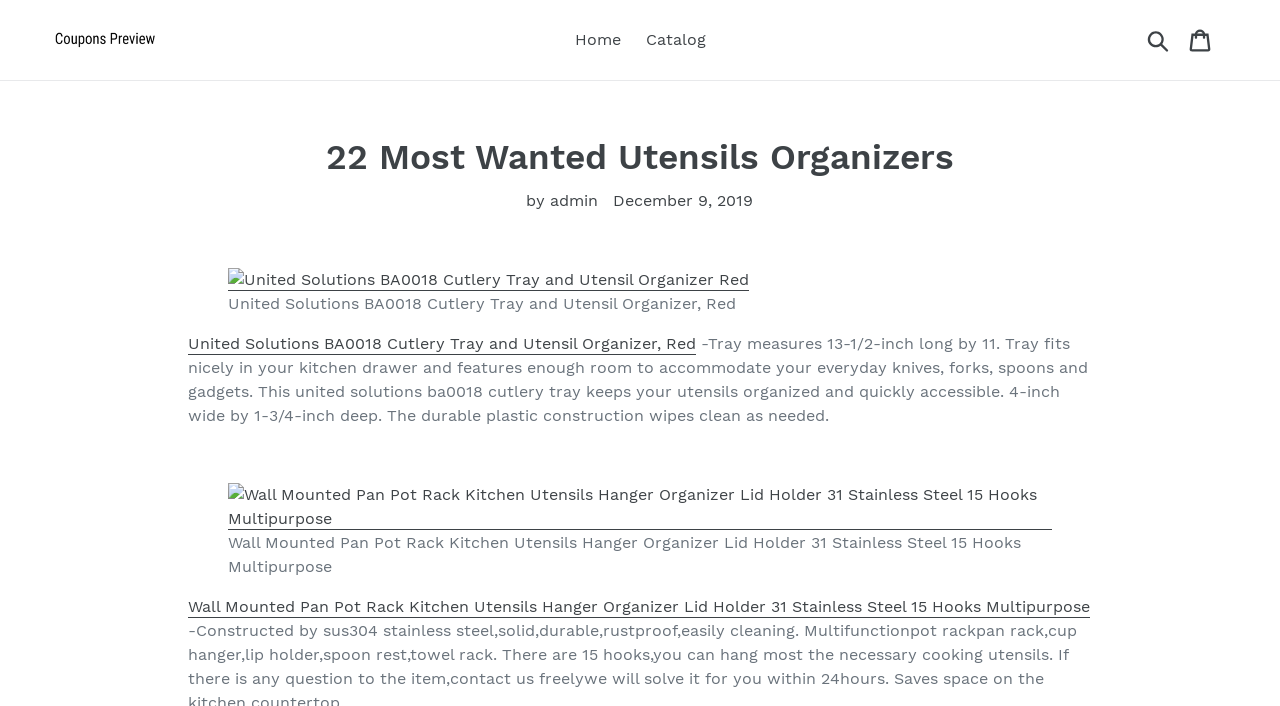Provide a short answer to the following question with just one word or phrase: What is the material of the tray?

Durable plastic